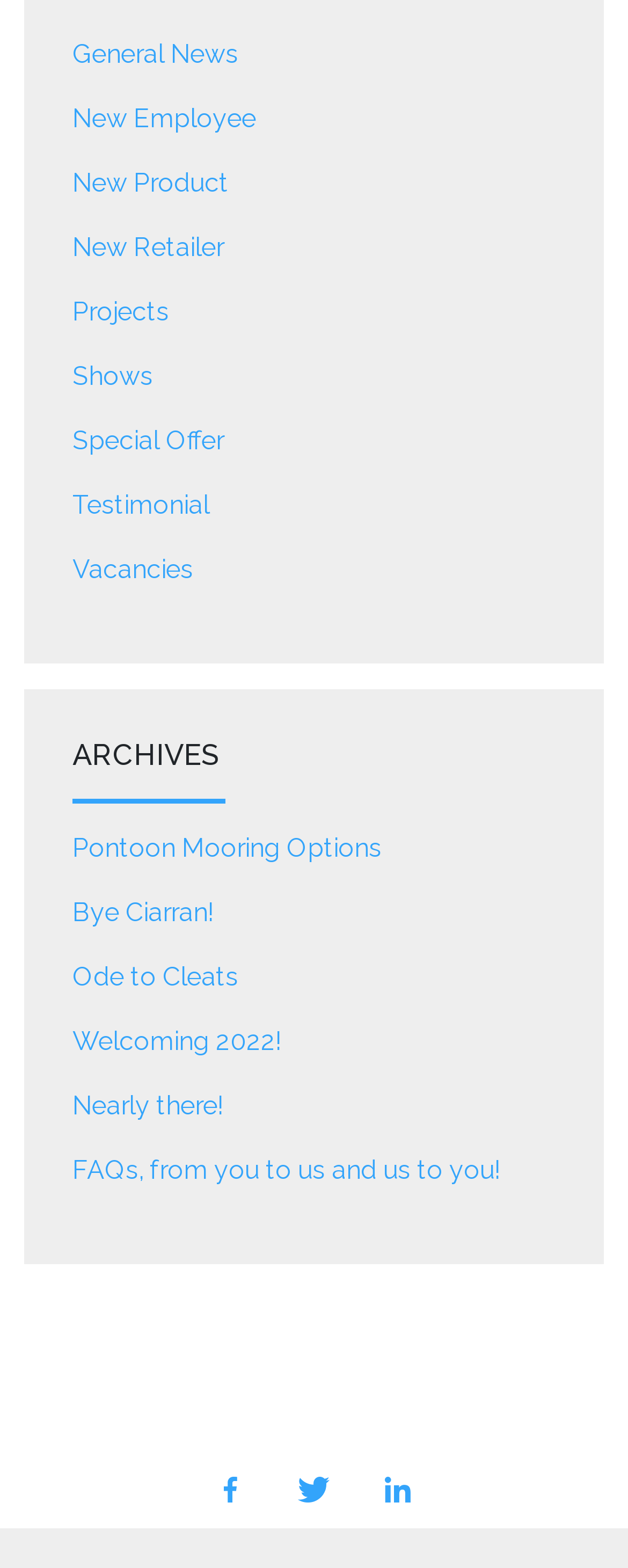Answer the question with a single word or phrase: 
What is the last link in the ARCHIVES section?

FAQs, from you to us and us to you!